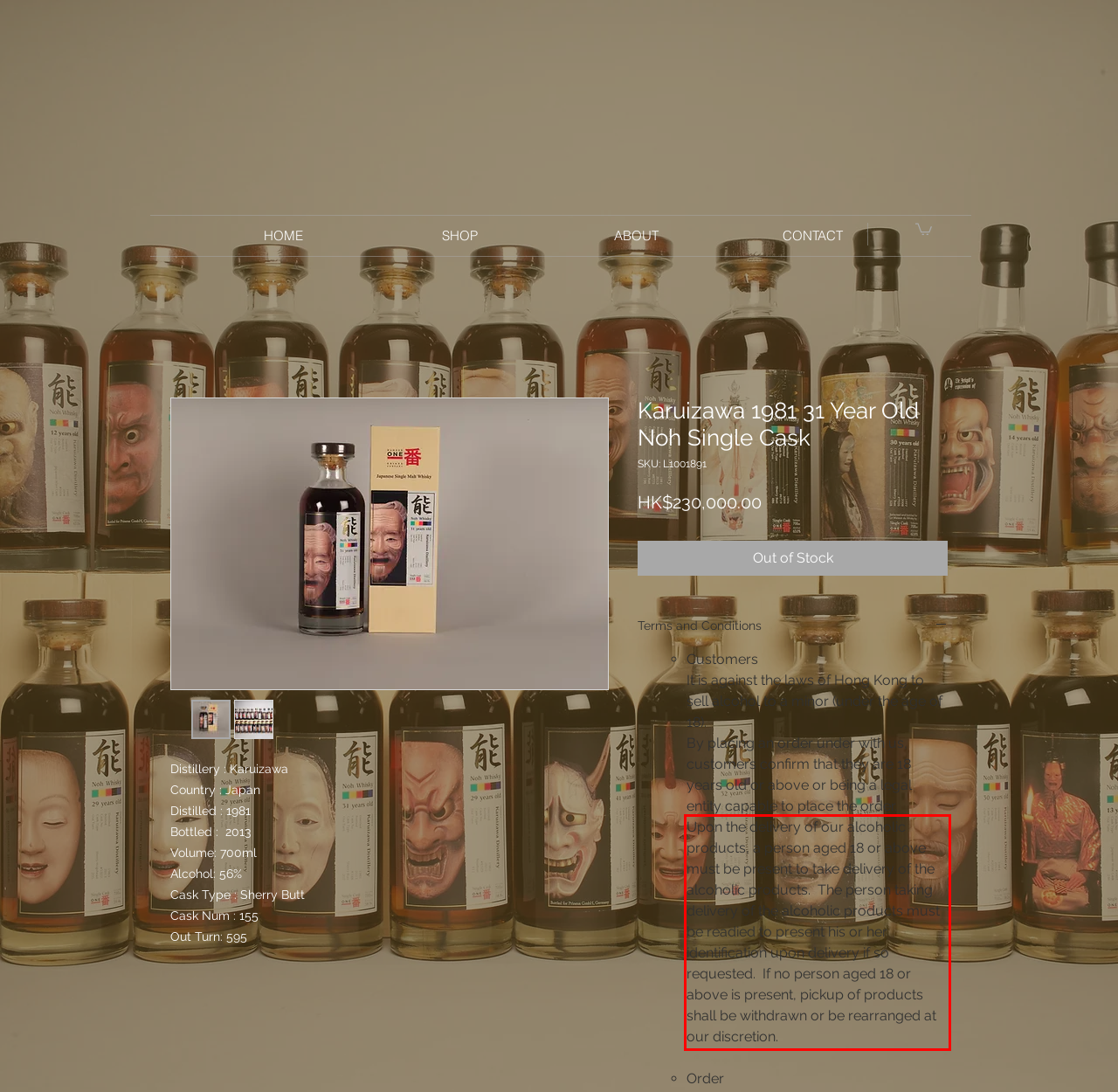Examine the webpage screenshot, find the red bounding box, and extract the text content within this marked area.

Upon the delivery of our alcoholic products, a person aged 18 or above must be present to take delivery of the alcoholic products. The person taking delivery of the alcoholic products must be readied to present his or her identification upon delivery if so requested. If no person aged 18 or above is present, pickup of products shall be withdrawn or be rearranged at our discretion.